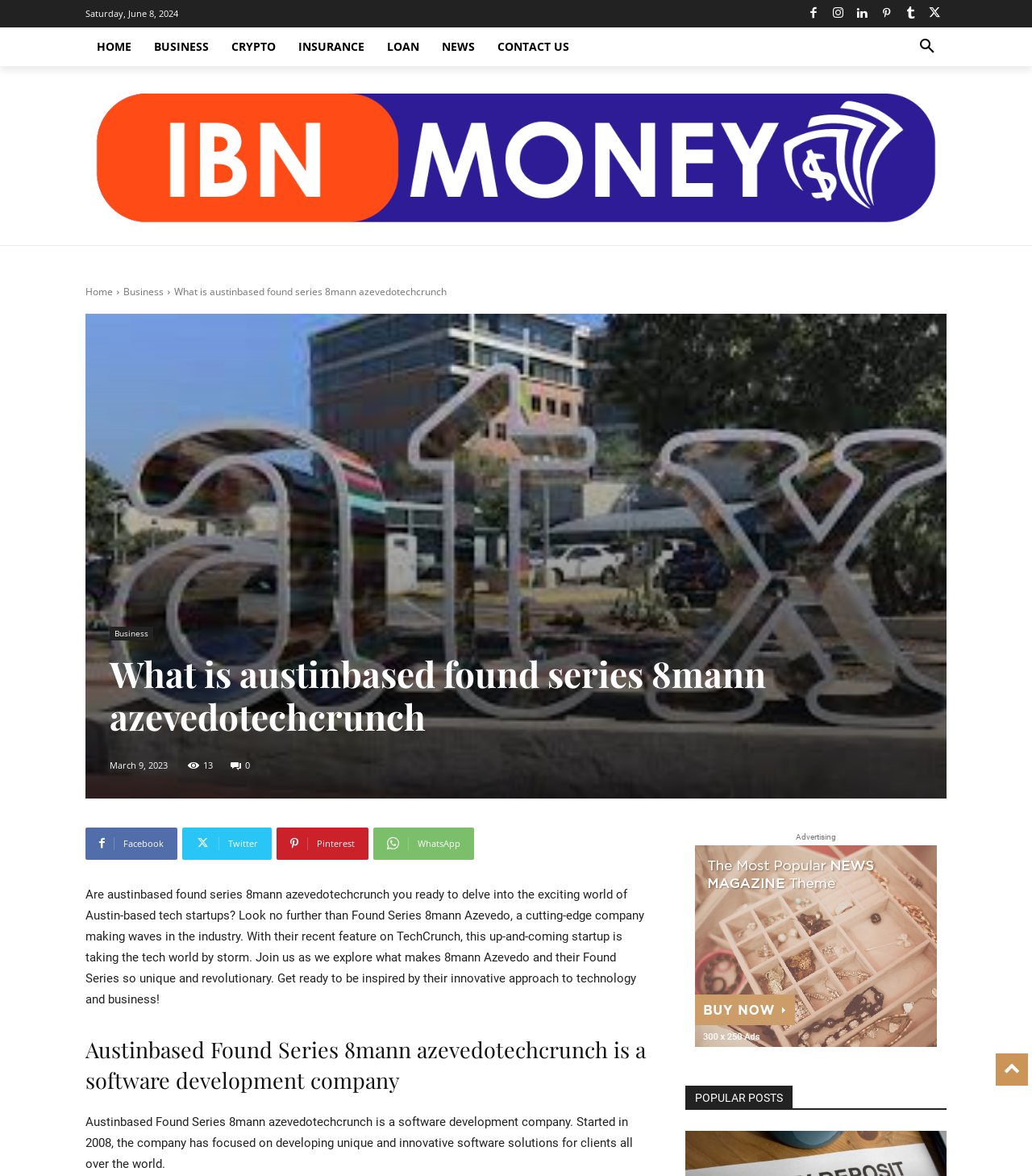Offer a meticulous description of the webpage's structure and content.

The webpage is about Austin-based tech startups, specifically focusing on Found Series 8mann Azevedo, a software development company. At the top, there is a date "Saturday, June 8, 2024" and a row of social media icons. Below that, there is a navigation menu with links to "HOME", "BUSINESS", "CRYPTO", "INSURANCE", "LOAN", "NEWS", and "CONTACT US". 

To the right of the navigation menu, there is a search button and a logo. The logo is also repeated at the top left corner of the page. Below the navigation menu, there is a heading "What is austinbased found series 8mann azevedotechcrunch" and an image related to the topic.

The main content of the page starts with a brief introduction to Found Series 8mann Azevedo, describing it as a cutting-edge company making waves in the industry. The text also mentions the company's recent feature on TechCrunch. 

Below the introduction, there is a section with a heading "Austinbased Found Series 8mann azevedotechcrunch is a software development company" and a brief description of the company's history and focus. 

On the right side of the page, there is a section with a heading "POPULAR POSTS" and an advertisement image below it. At the bottom of the page, there are social media links to Facebook, Twitter, Pinterest, and WhatsApp.